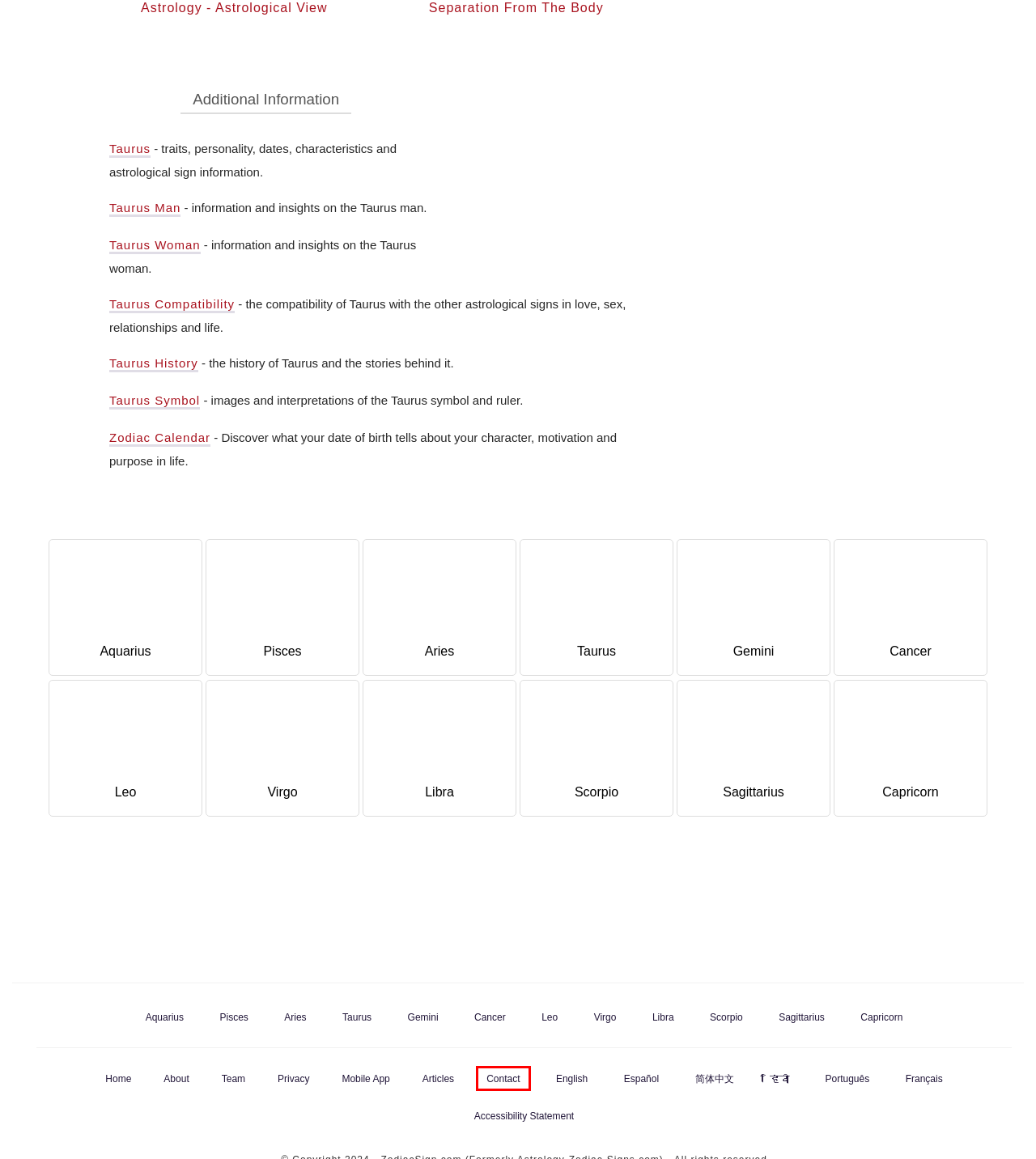Check out the screenshot of a webpage with a red rectangle bounding box. Select the best fitting webpage description that aligns with the new webpage after clicking the element inside the bounding box. Here are the candidates:
A. Horoscope App For IOS & Android
B. Libra Zodiac Sign: Horoscope, Dates & Personality Traits
C. About Us
D. Scorpio Zodiac Sign: Horoscope, Dates & Personality Traits
E. Aries Zodiac Sign: Horoscope, Dates & Personality Traits
F. Contact and Feedback
G. Accessibility Statement
H. Virgo Zodiac Sign: Horoscope, Dates & Personality Traits

F